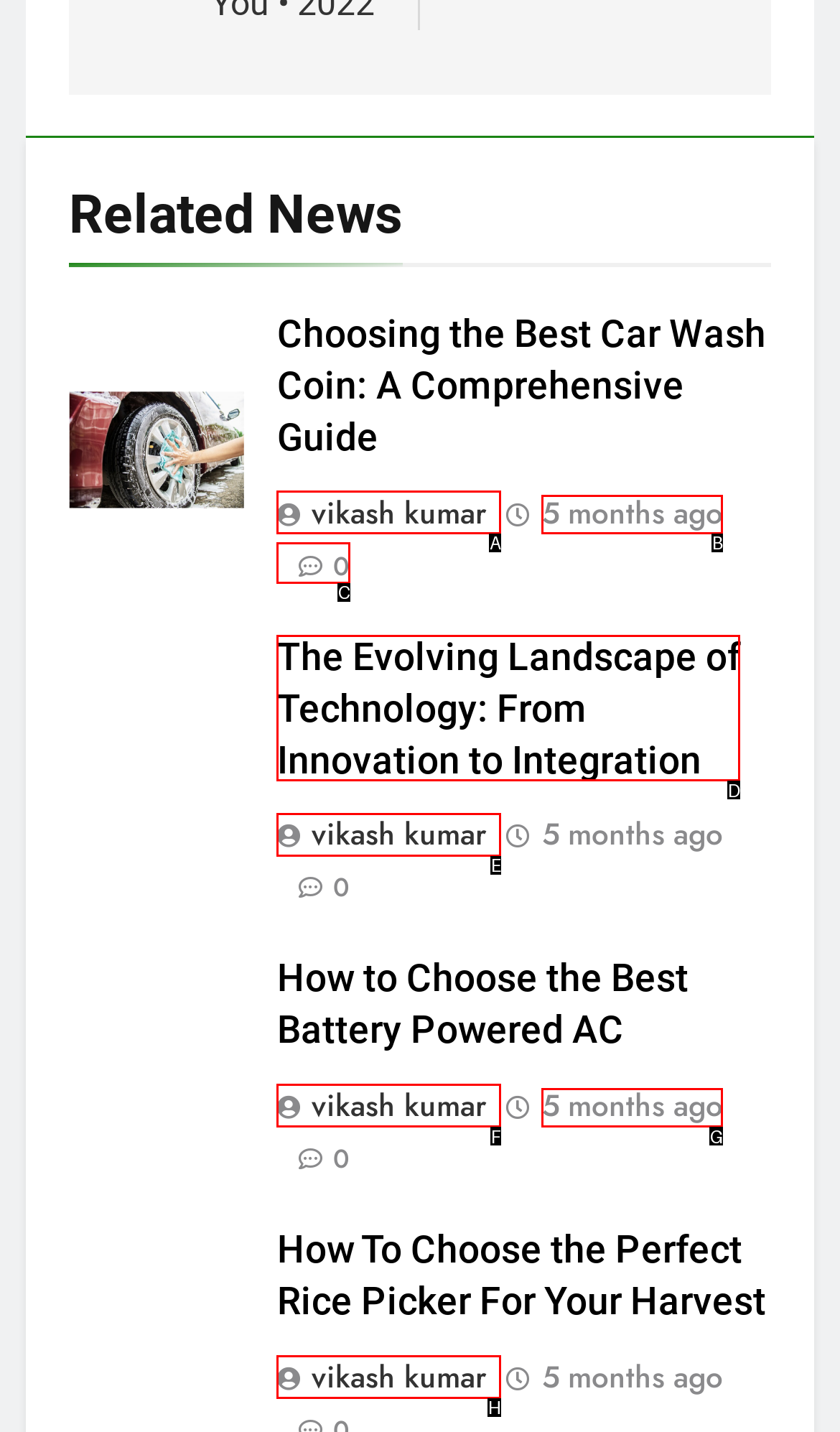Tell me which one HTML element best matches the description: vikash kumar
Answer with the option's letter from the given choices directly.

H